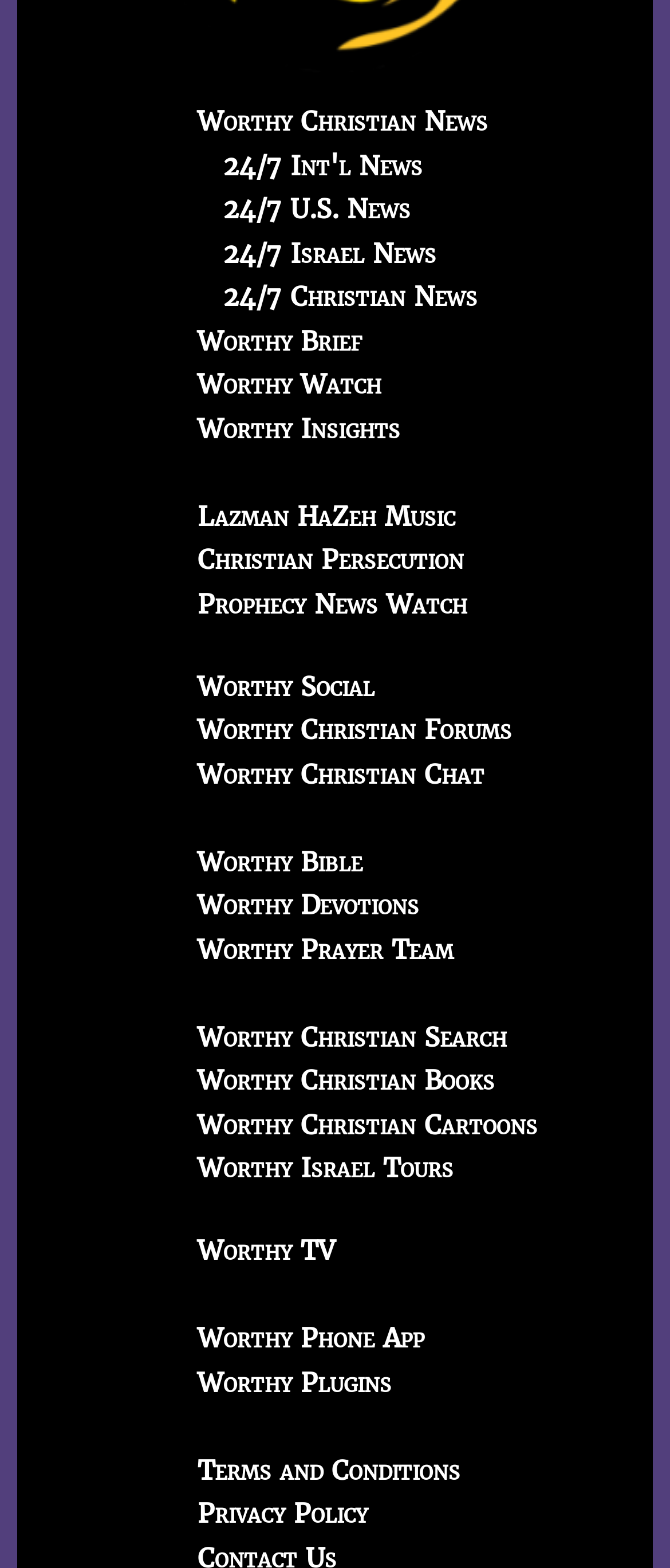Reply to the question with a single word or phrase:
What is the category of news related to Israel?

24/7 Israel News